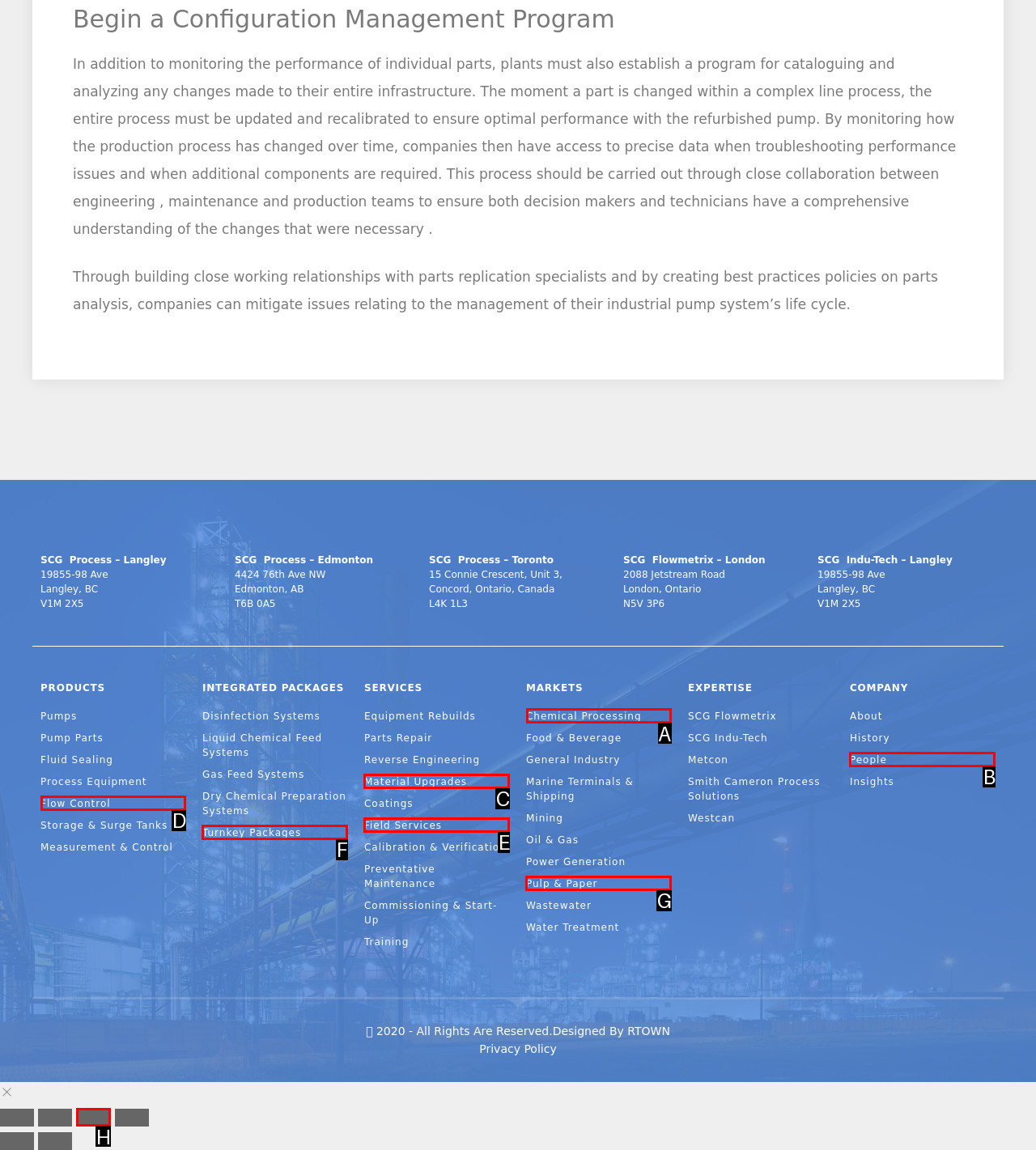What option should I click on to execute the task: Visit About Dunkorthree.com? Give the letter from the available choices.

None